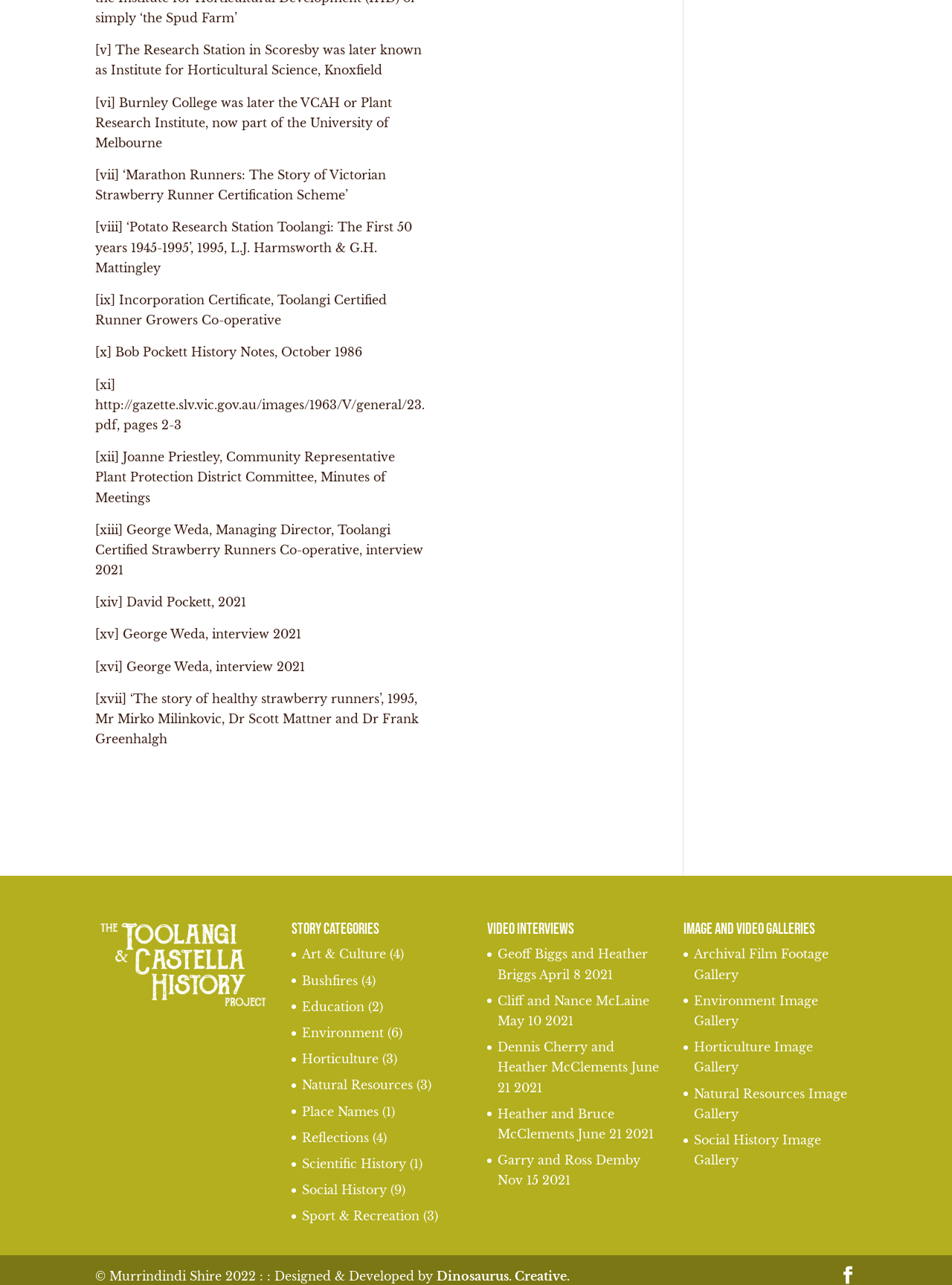How many story categories are there?
Please provide a single word or phrase as your answer based on the screenshot.

12